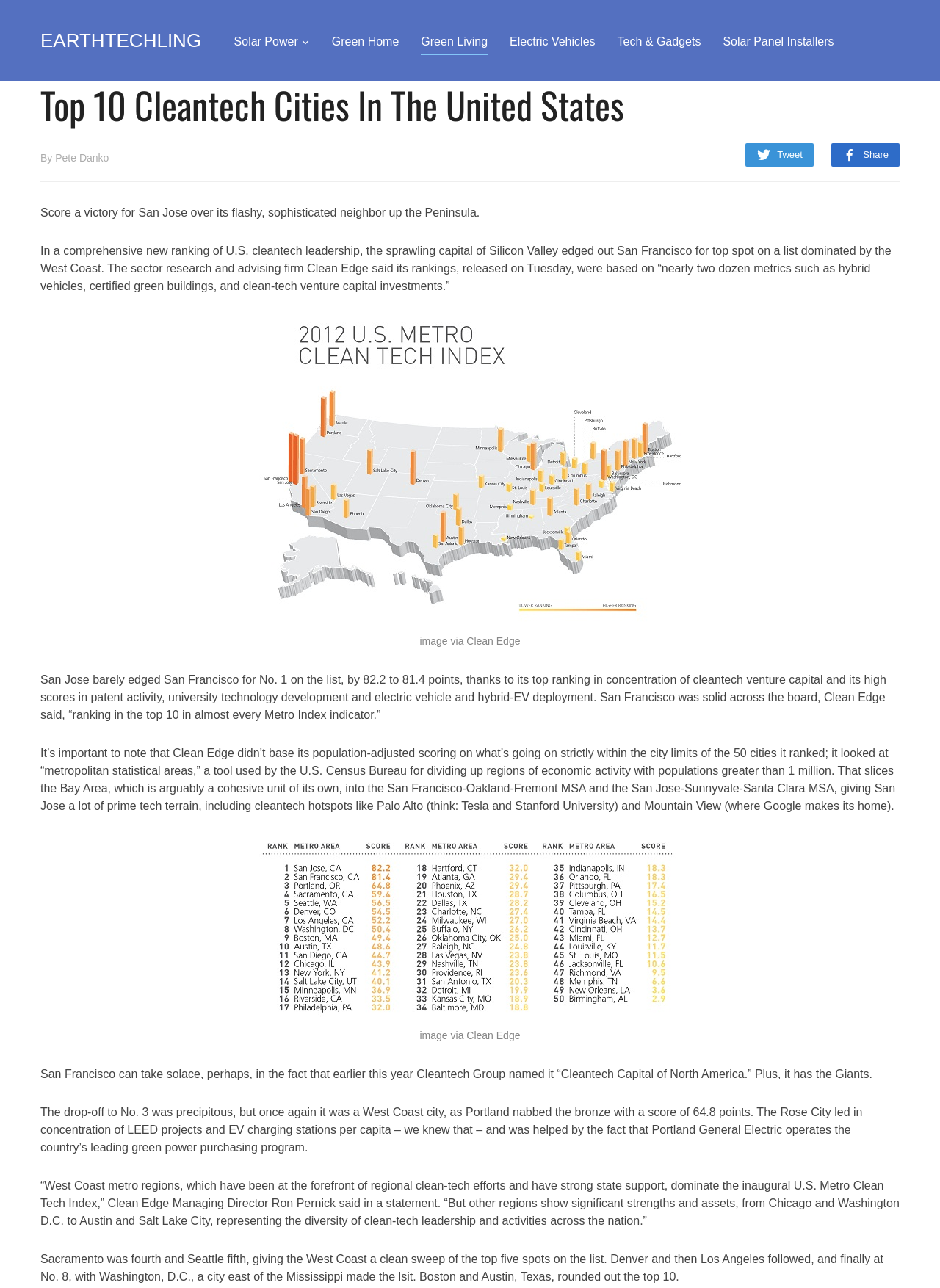Please identify the bounding box coordinates of the region to click in order to complete the given instruction: "Tweet about the article". The coordinates should be four float numbers between 0 and 1, i.e., [left, top, right, bottom].

[0.793, 0.111, 0.866, 0.129]